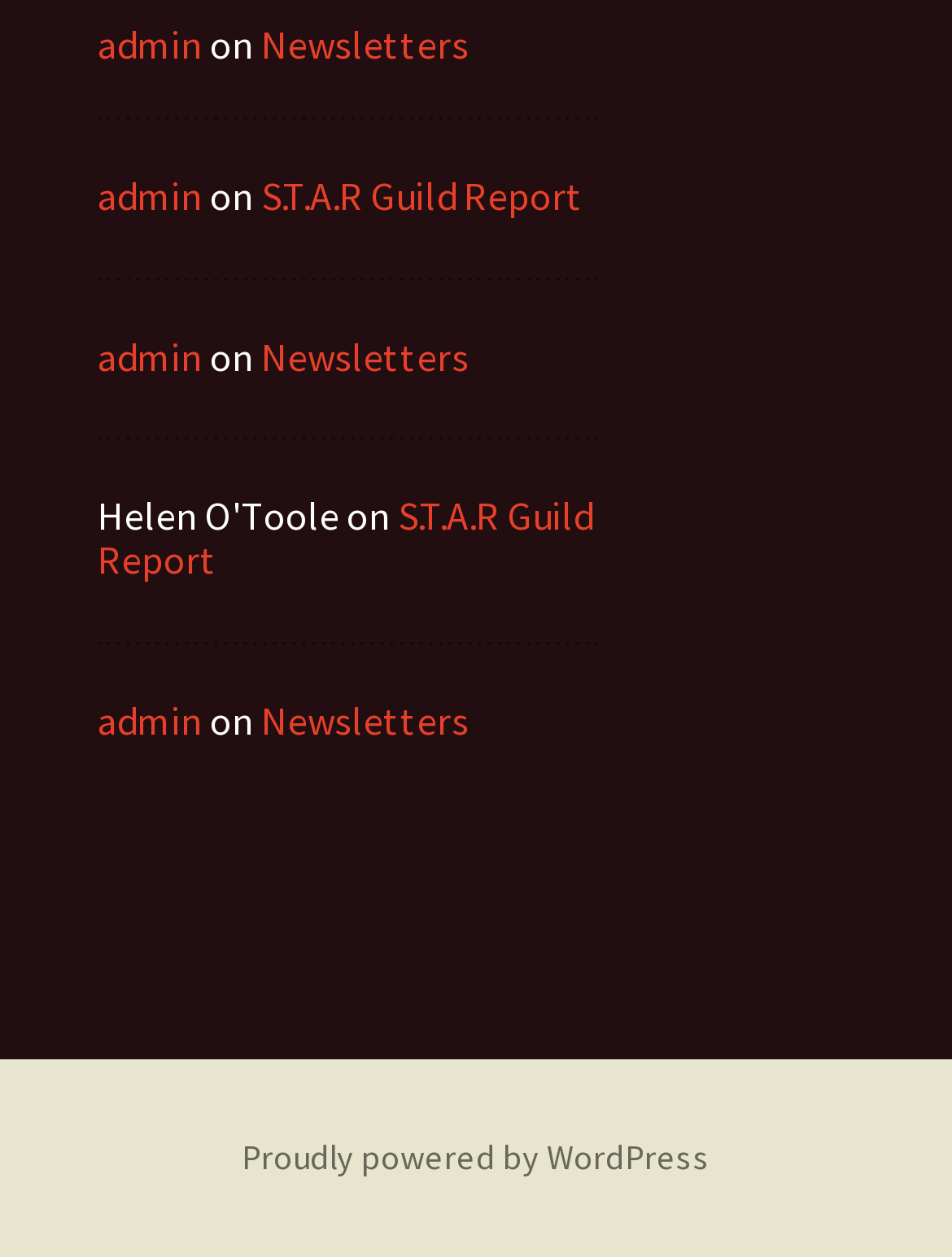Please identify the coordinates of the bounding box for the clickable region that will accomplish this instruction: "check Newsletters".

[0.274, 0.264, 0.492, 0.302]